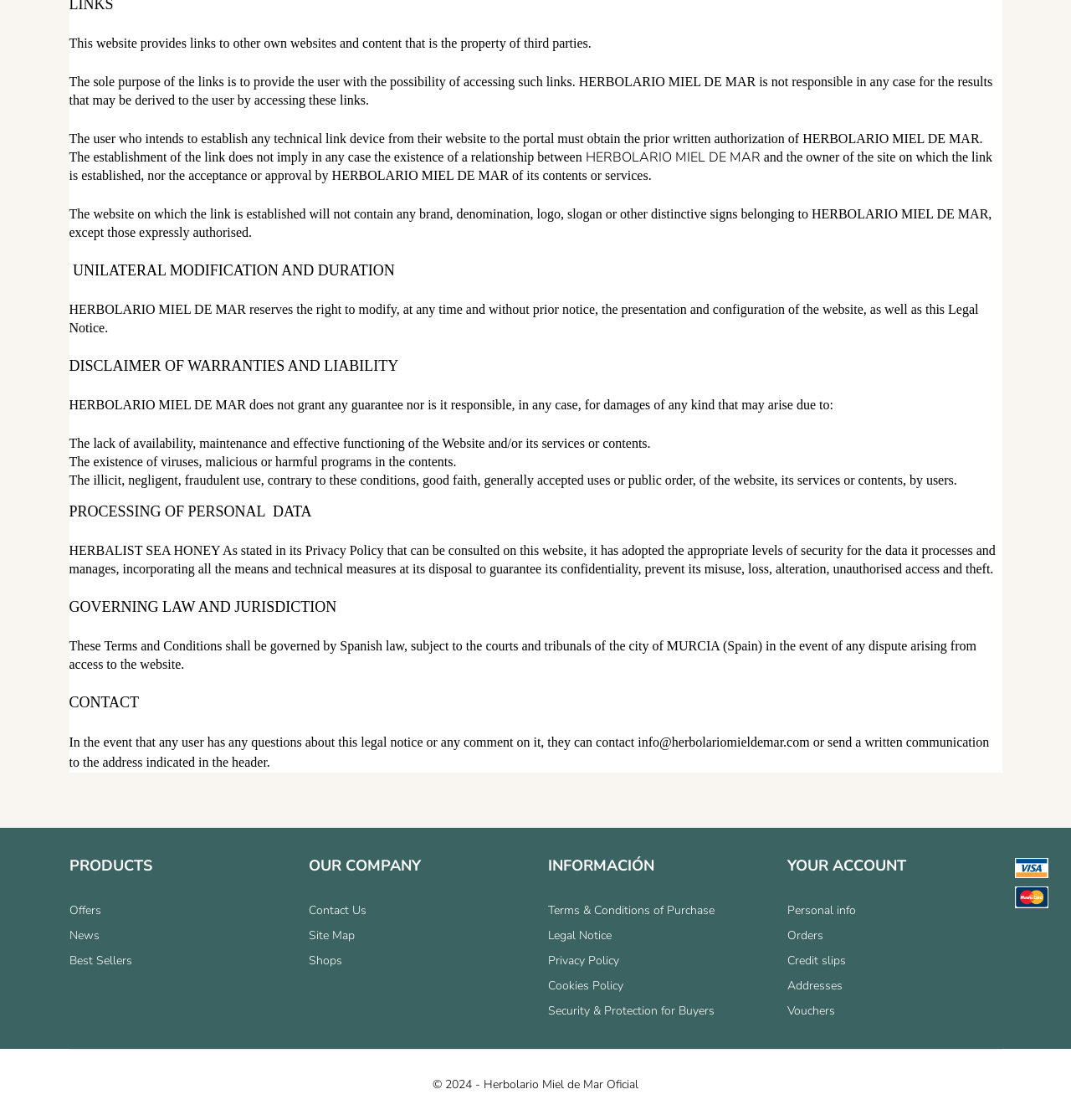Based on the element description "Cookies Policy", predict the bounding box coordinates of the UI element.

[0.512, 0.873, 0.582, 0.887]